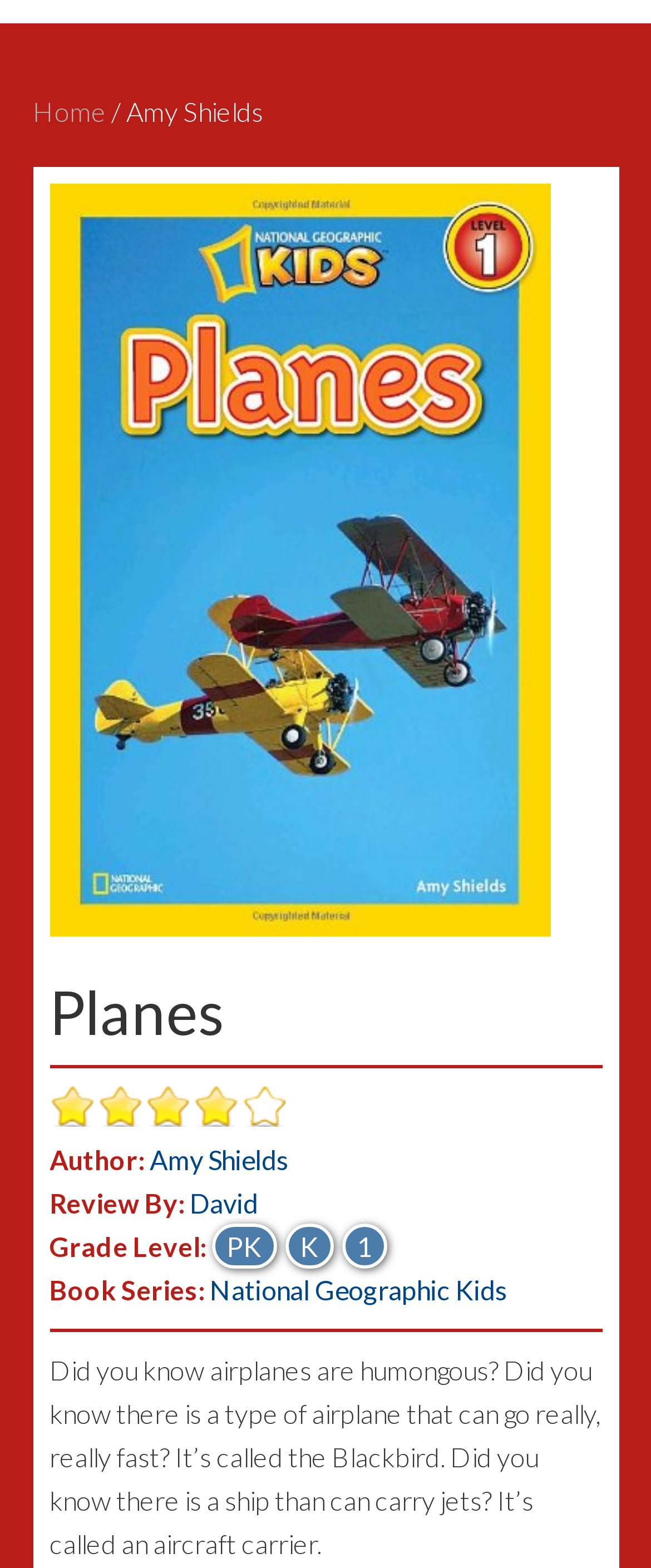Specify the bounding box coordinates (top-left x, top-left y, bottom-right x, bottom-right y) of the UI element in the screenshot that matches this description: Amy Shields

[0.229, 0.729, 0.442, 0.75]